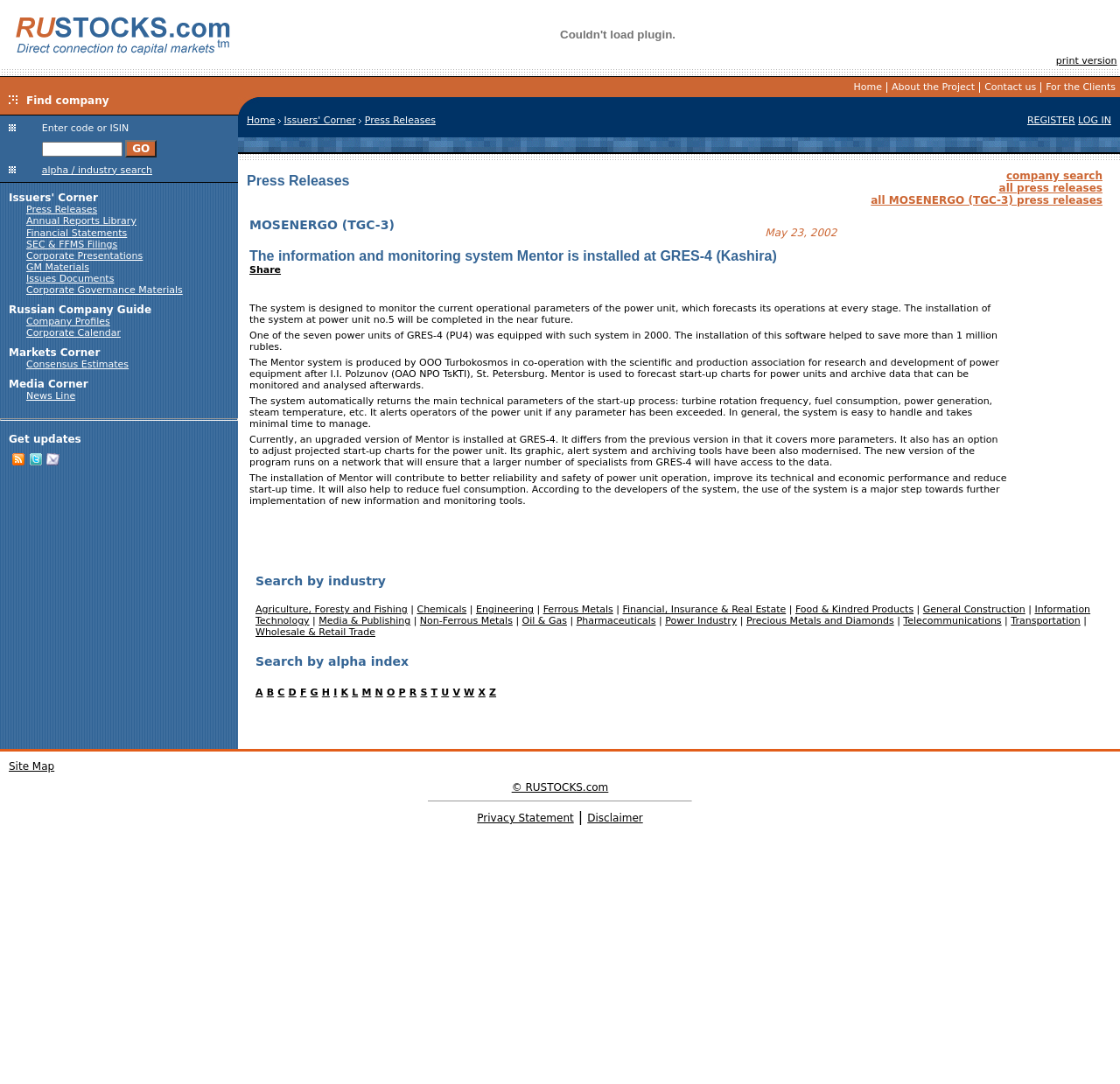Use a single word or phrase to answer the question: How many links are there in the 'Issuers' Corner' section?

1